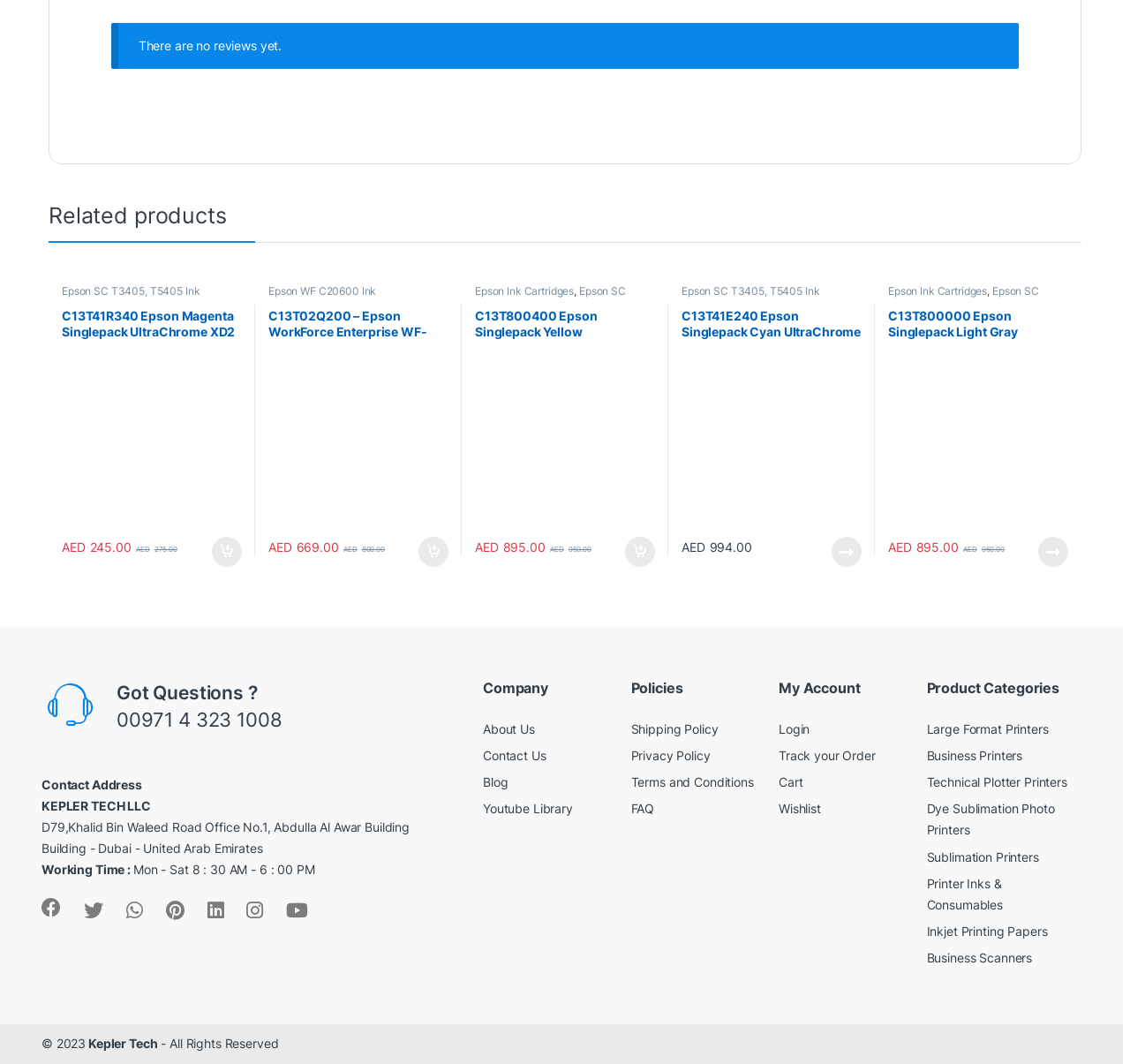What is the category of the products listed?
Refer to the image and respond with a one-word or short-phrase answer.

Epson Ink Cartridges